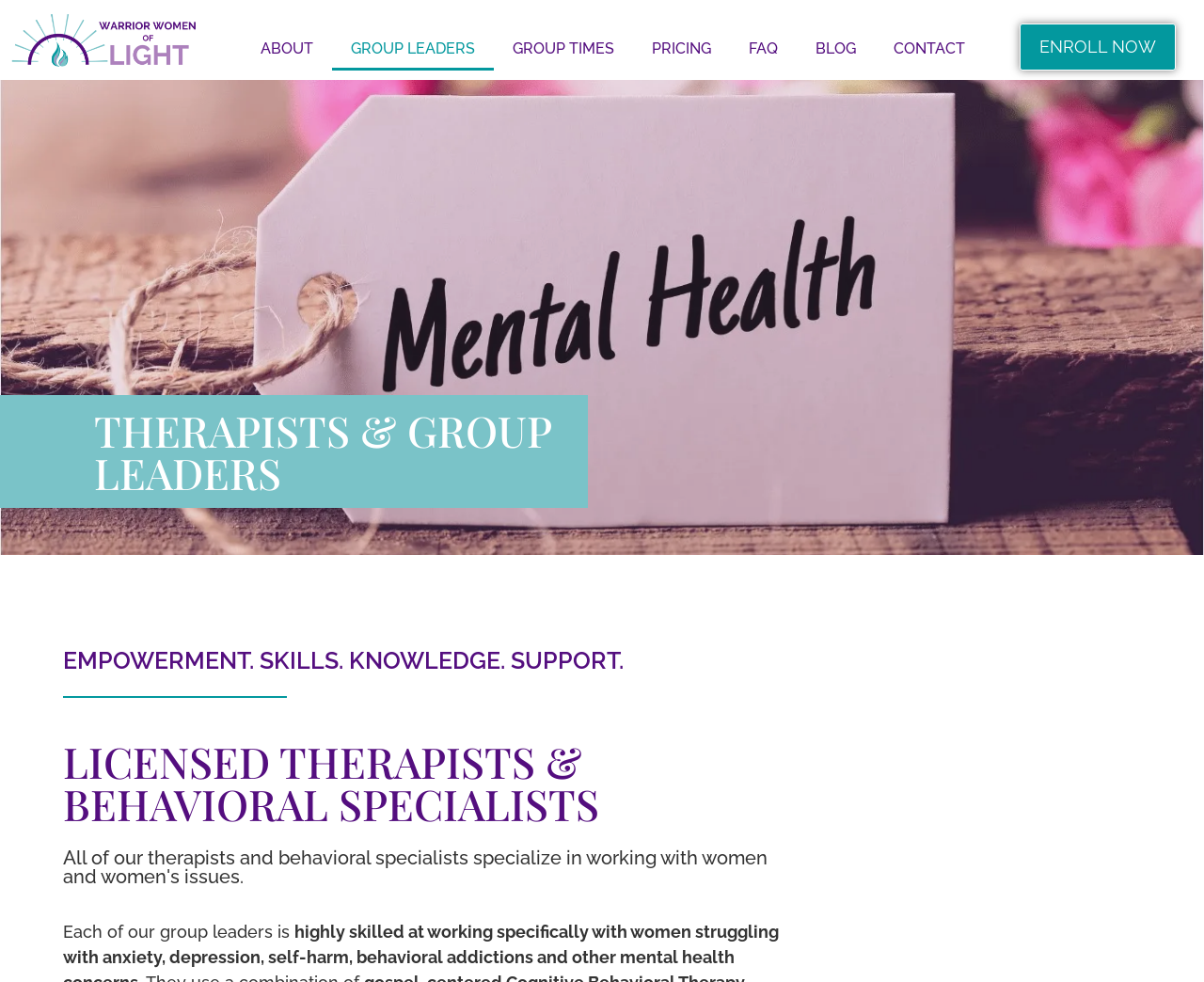Give a one-word or short phrase answer to this question: 
How many navigation links are in the header?

7